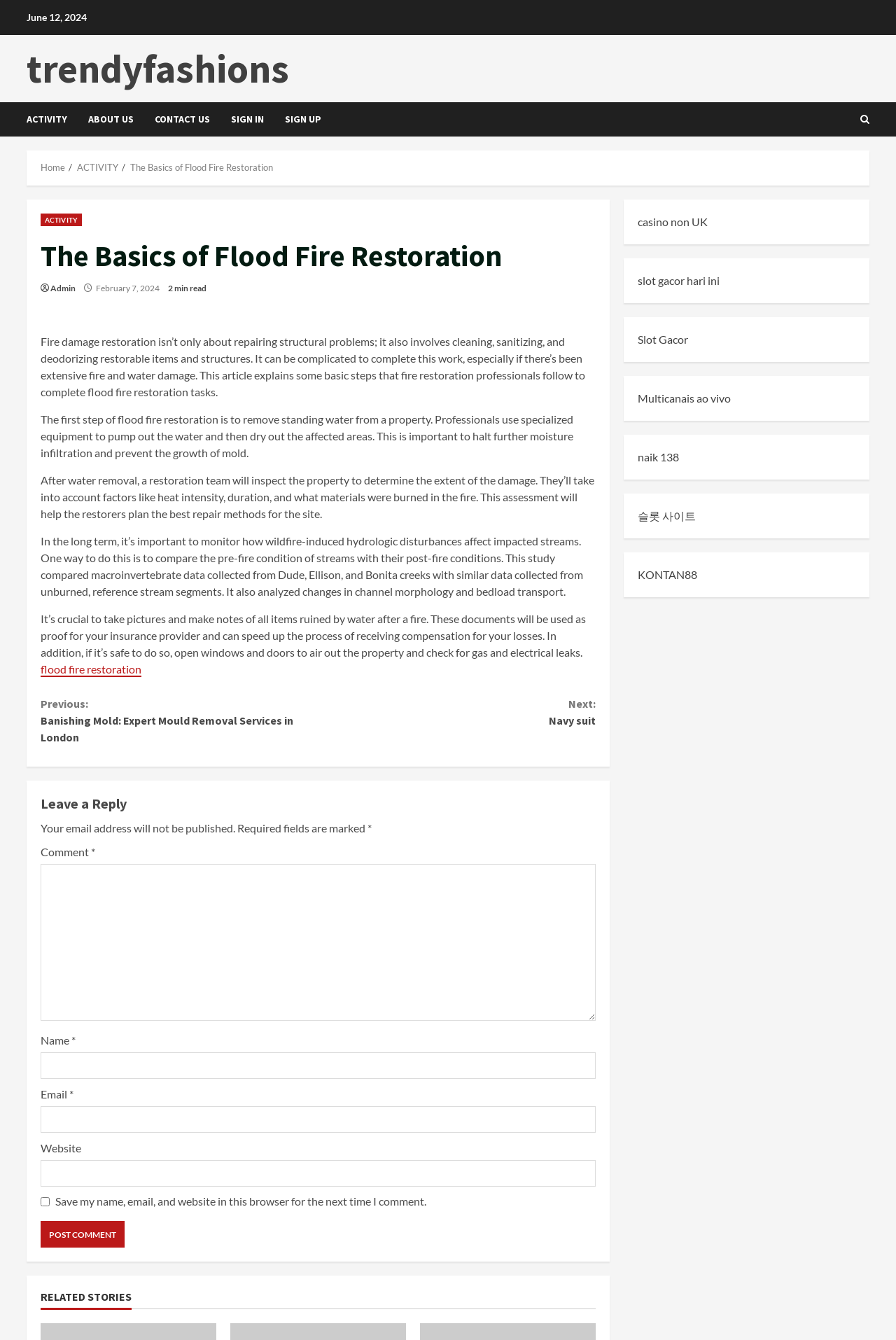Summarize the webpage with intricate details.

This webpage is about the basics of flood fire restoration. At the top, there is a date "June 12, 2024" and a series of links to different sections of the website, including "ACTIVITY", "ABOUT US", "CONTACT US", "SIGN IN", and "SIGN UP". On the right side, there is a search icon. Below the top section, there is a navigation bar with breadcrumbs, showing the current page "The Basics of Flood Fire Restoration" and its parent pages.

The main content of the webpage is divided into several sections. The first section has a heading "The Basics of Flood Fire Restoration" and a brief introduction to the topic. The introduction explains that fire damage restoration involves not only repairing structural problems but also cleaning, sanitizing, and deodorizing restorable items and structures.

The next section describes the first step of flood fire restoration, which is to remove standing water from a property. This is followed by a section that explains the importance of inspecting the property to determine the extent of the damage. The inspection takes into account factors like heat intensity, duration, and what materials were burned in the fire.

The webpage also discusses the long-term effects of wildfire-induced hydrologic disturbances on impacted streams and the importance of monitoring these effects. Additionally, it provides tips on what to do after a fire, such as taking pictures and making notes of all items ruined by water, opening windows and doors to air out the property, and checking for gas and electrical leaks.

There is a link to a related article about "flood fire restoration" and a "Continue Reading" section that allows users to navigate to the next page. Below this, there is a section for leaving a reply, where users can enter their name, email, website, and comment.

On the right side of the webpage, there is a complementary section with links to various websites, including online casinos, slot games, and live streaming services.